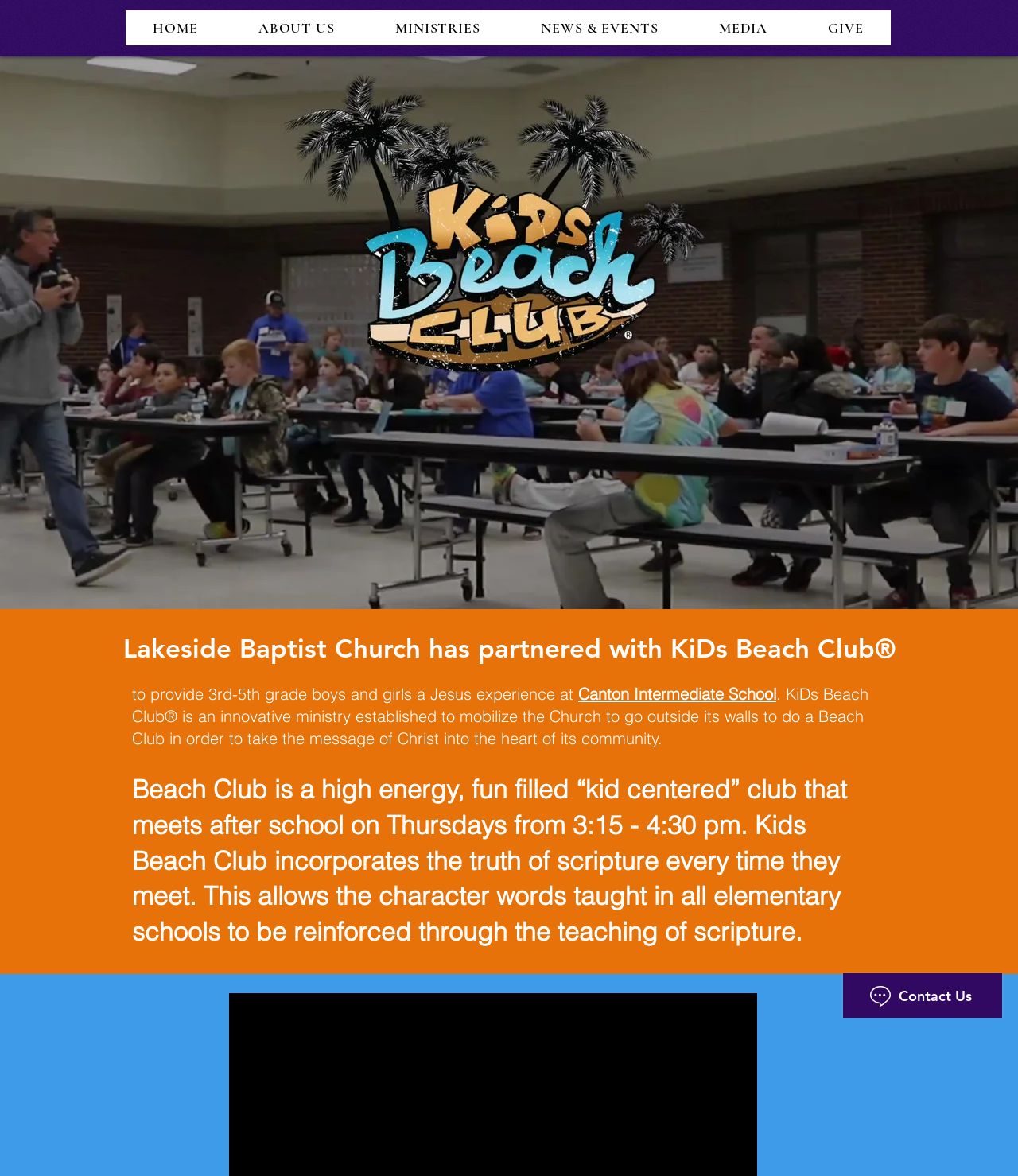Locate the bounding box coordinates of the item that should be clicked to fulfill the instruction: "Open Wix Chat".

[0.82, 0.821, 1.0, 0.865]